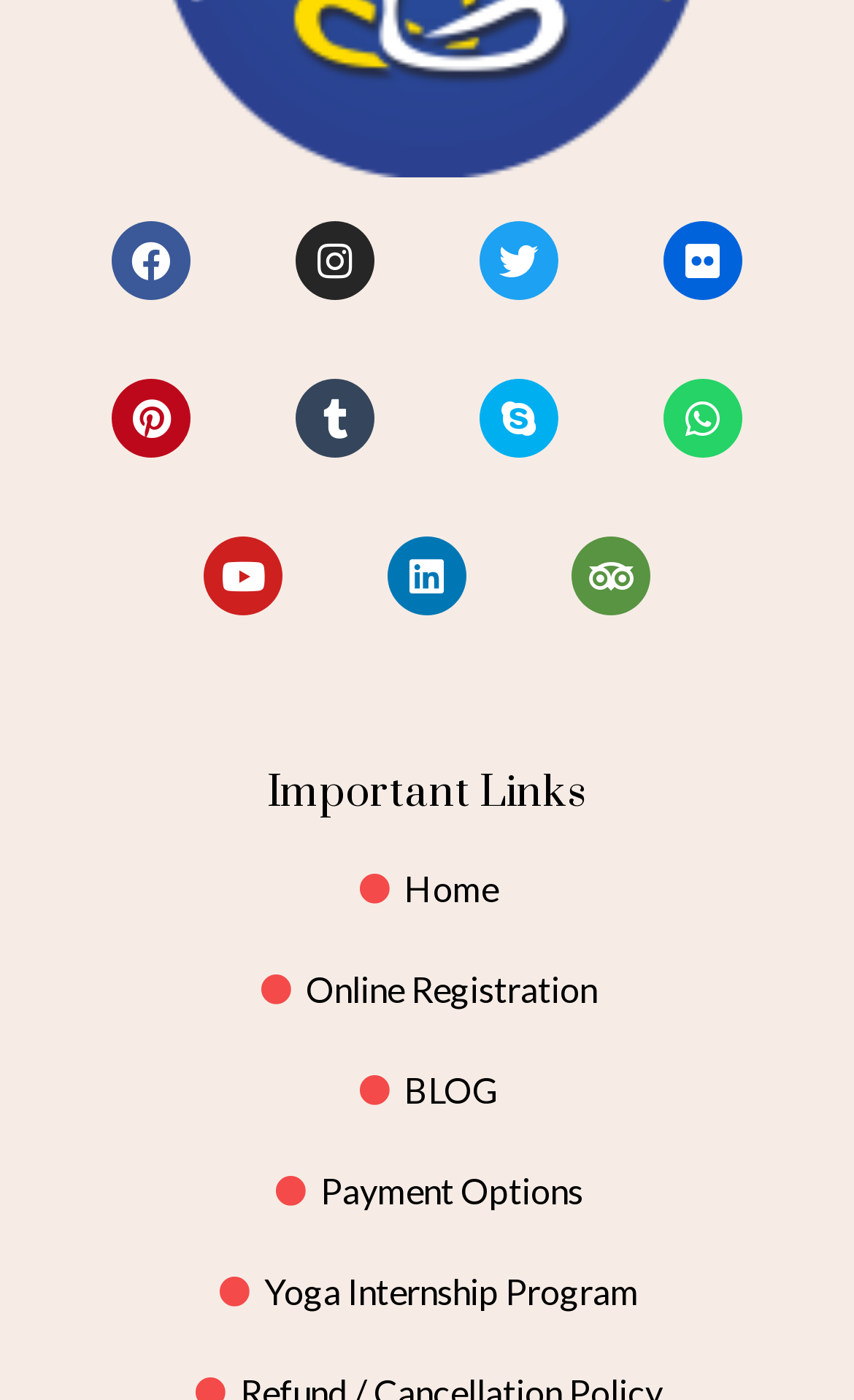Determine the bounding box coordinates of the clickable element to achieve the following action: 'View blog'. Provide the coordinates as four float values between 0 and 1, formatted as [left, top, right, bottom].

[0.051, 0.76, 0.949, 0.798]